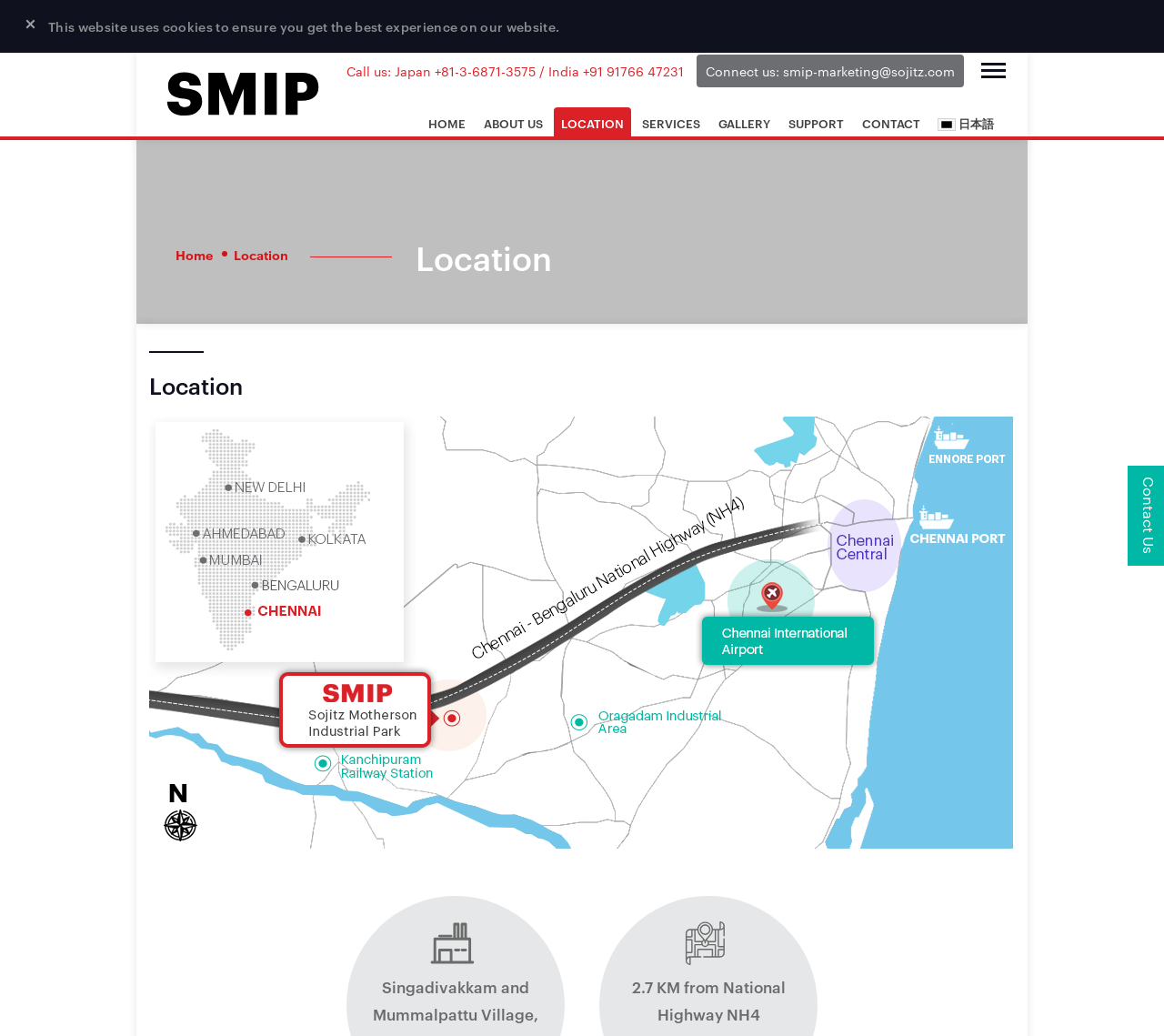Using a single word or phrase, answer the following question: 
What is the location of the industrial park?

Near Chennai, Tamil Nadu